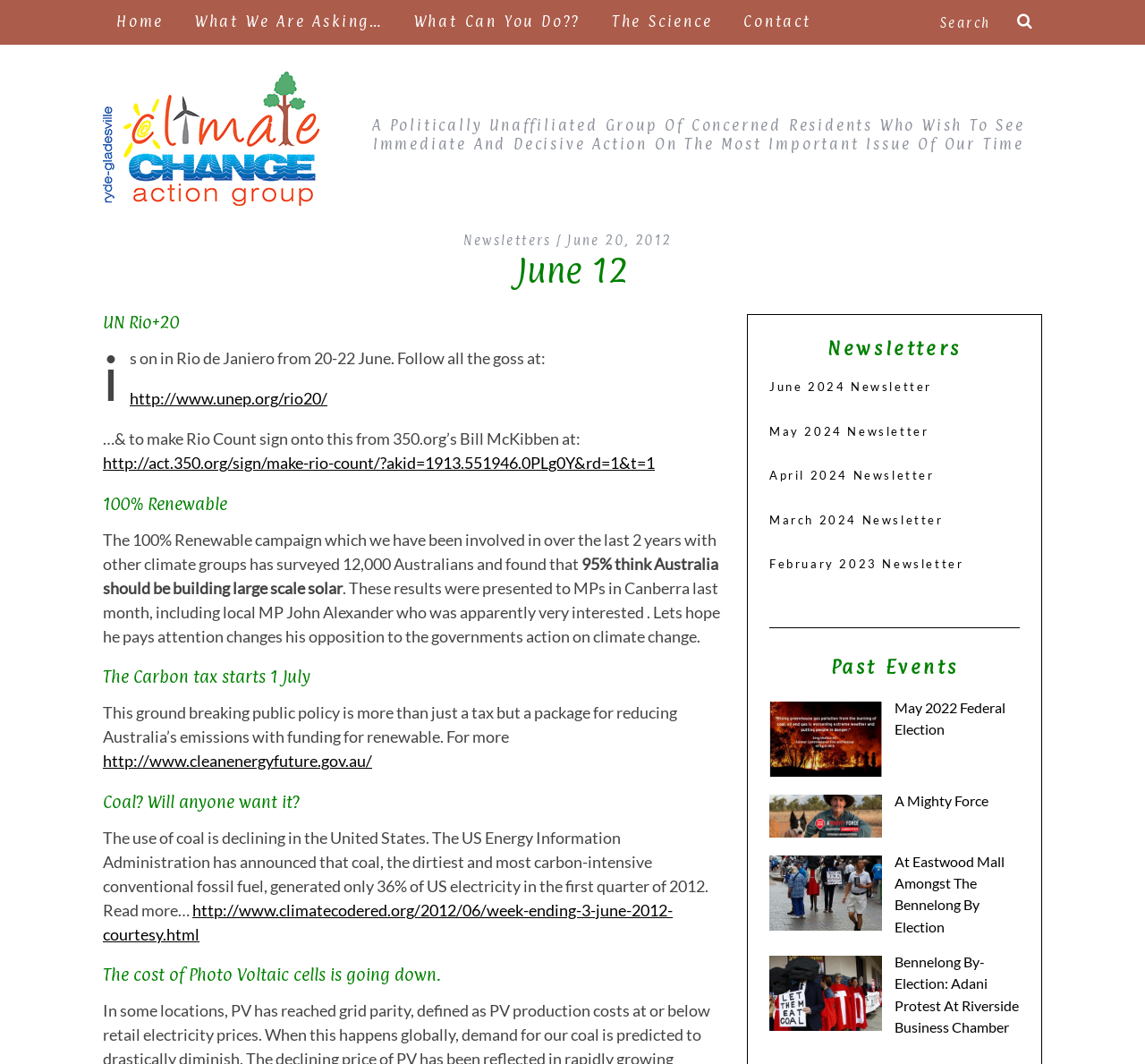Can you find the bounding box coordinates for the element to click on to achieve the instruction: "Read more about UN Rio+20"?

[0.09, 0.296, 0.629, 0.311]